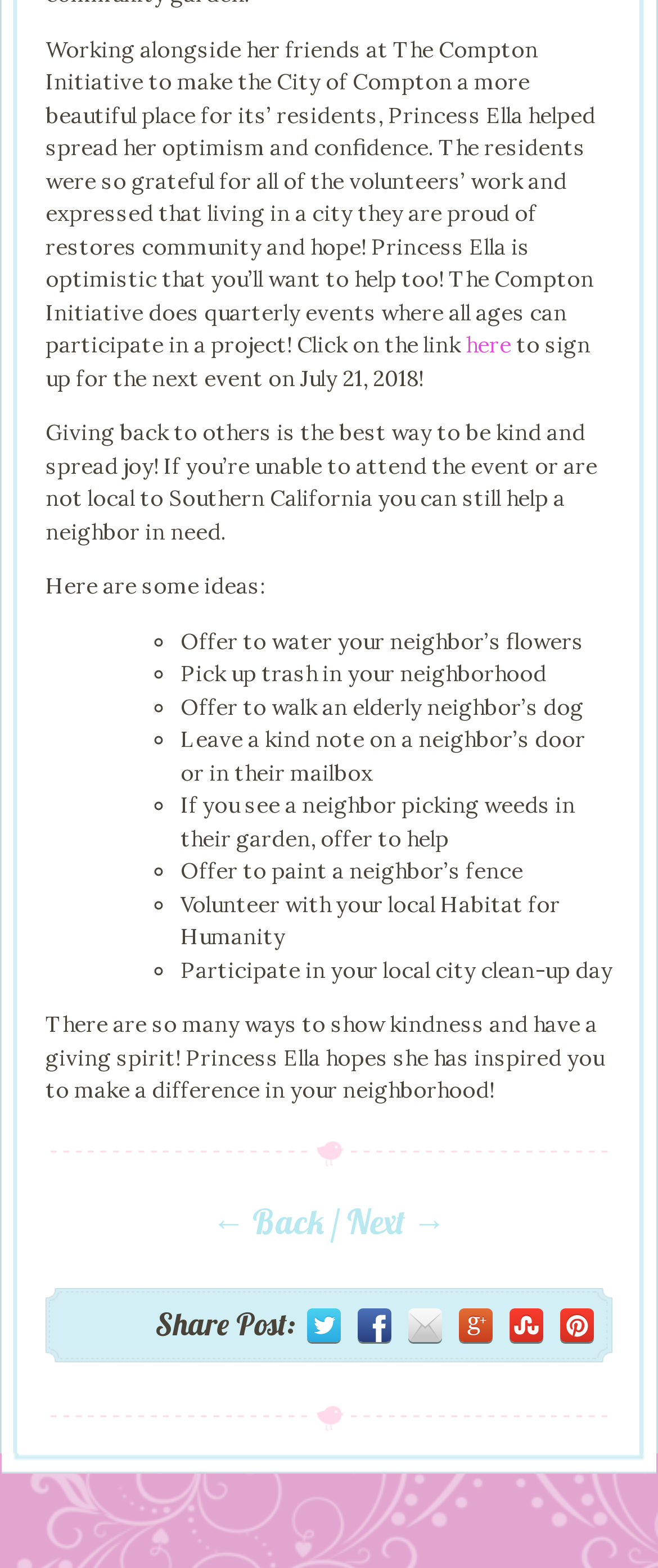Please specify the bounding box coordinates of the area that should be clicked to accomplish the following instruction: "View meeting report". The coordinates should consist of four float numbers between 0 and 1, i.e., [left, top, right, bottom].

None